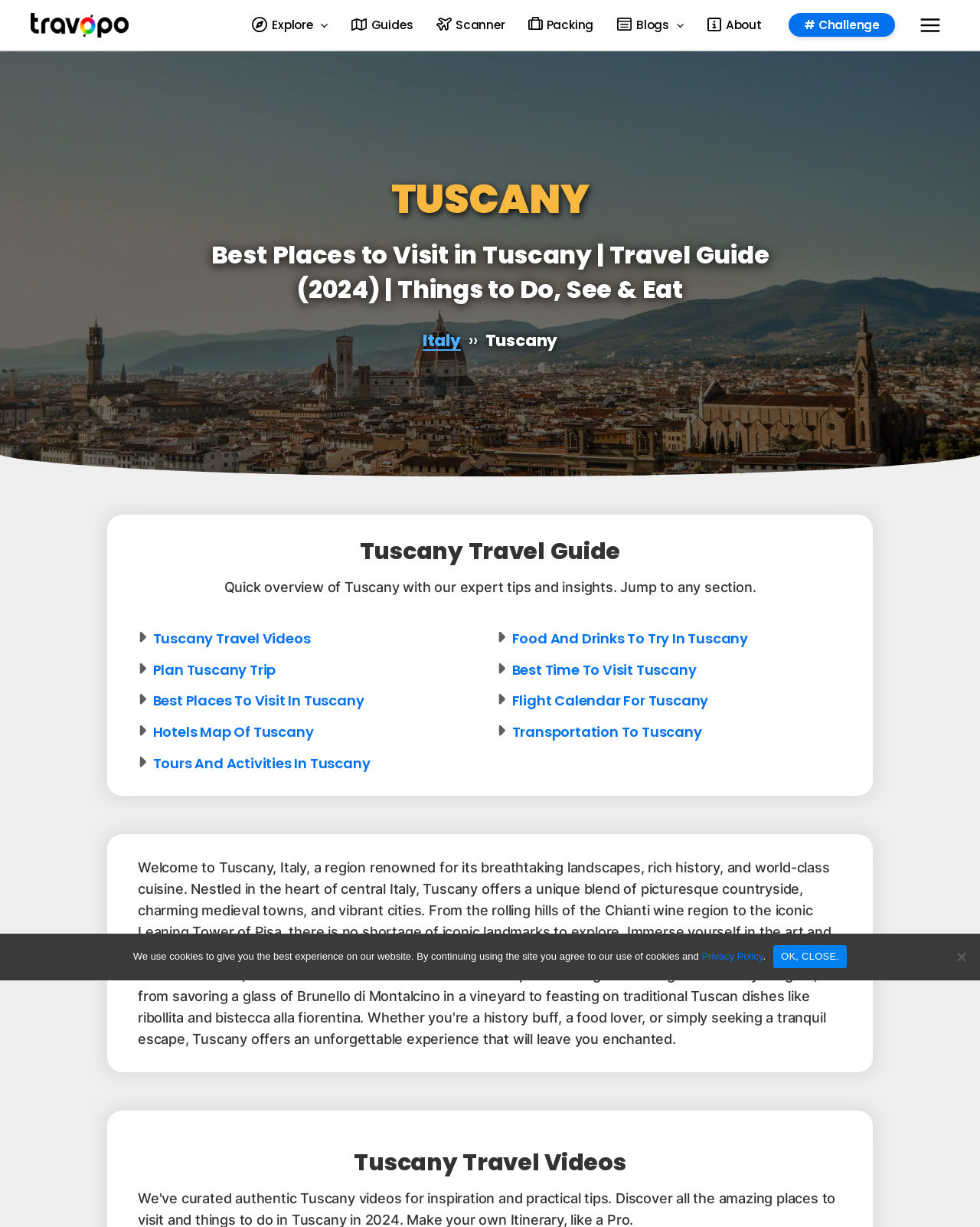Identify the bounding box coordinates for the UI element described as follows: "parent_node: Blogs aria-label="Menu Toggle"". Ensure the coordinates are four float numbers between 0 and 1, formatted as [left, top, right, bottom].

[0.683, 0.0, 0.698, 0.041]